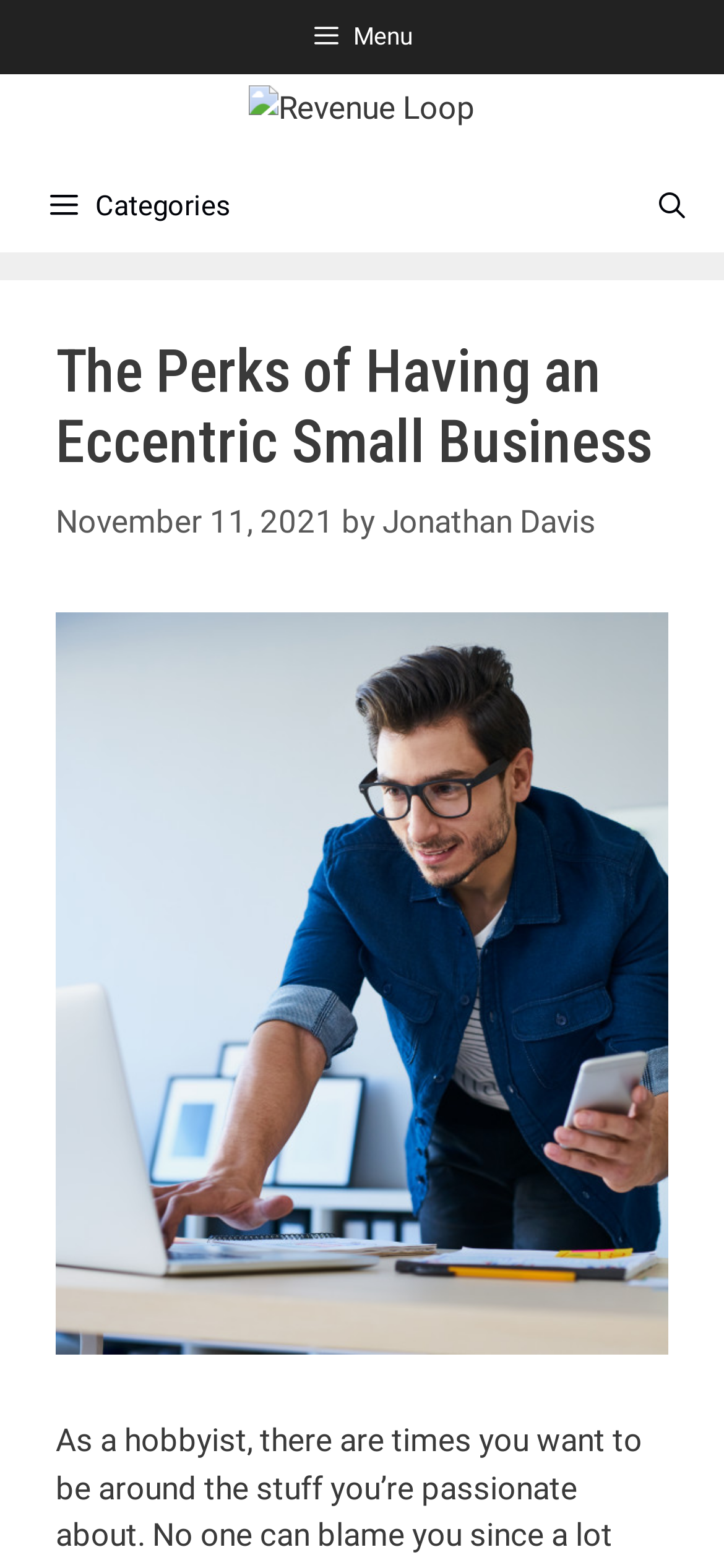Using the element description: "Categories", determine the bounding box coordinates for the specified UI element. The coordinates should be four float numbers between 0 and 1, [left, top, right, bottom].

[0.013, 0.108, 0.987, 0.155]